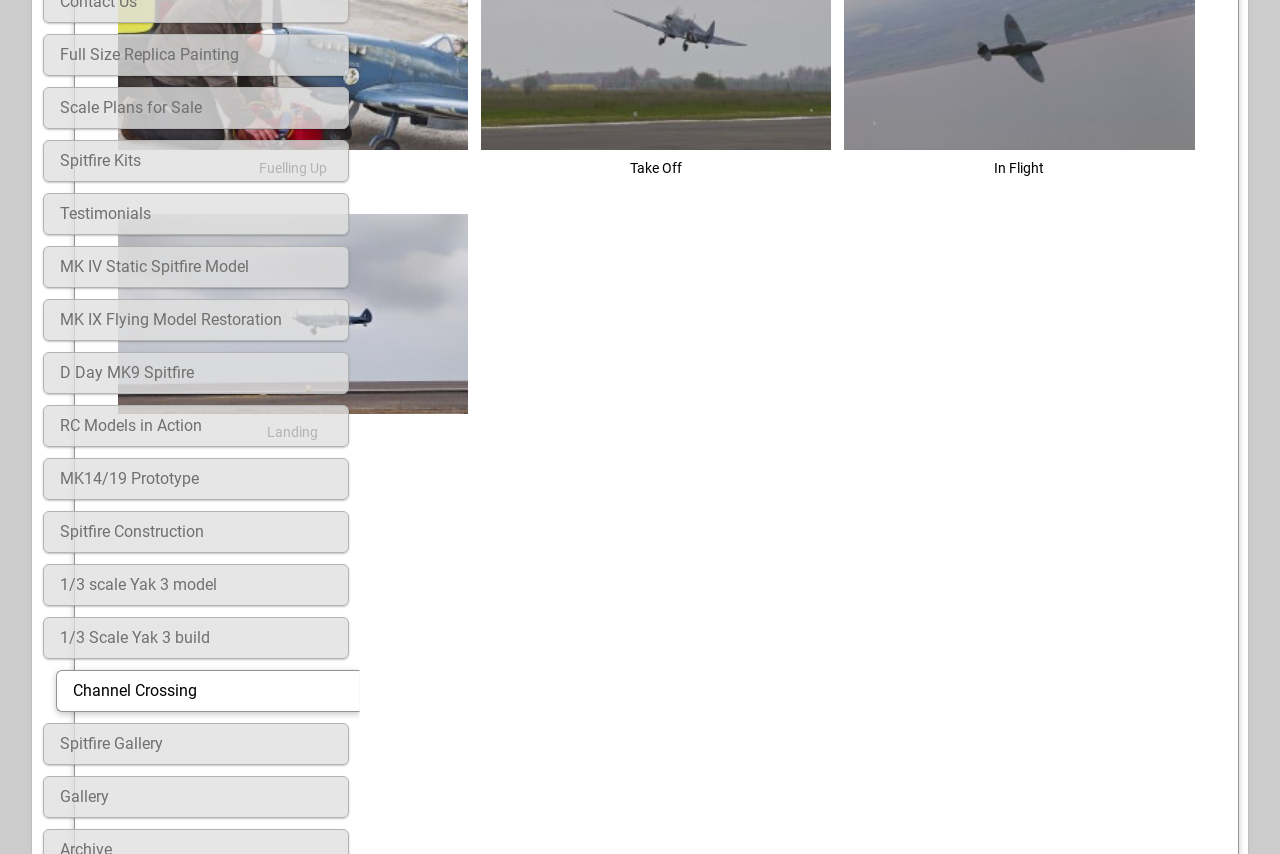Using the webpage screenshot, find the UI element described by 1/3 scale Yak 3 model. Provide the bounding box coordinates in the format (top-left x, top-left y, bottom-right x, bottom-right y), ensuring all values are floating point numbers between 0 and 1.

[0.033, 0.66, 0.273, 0.709]